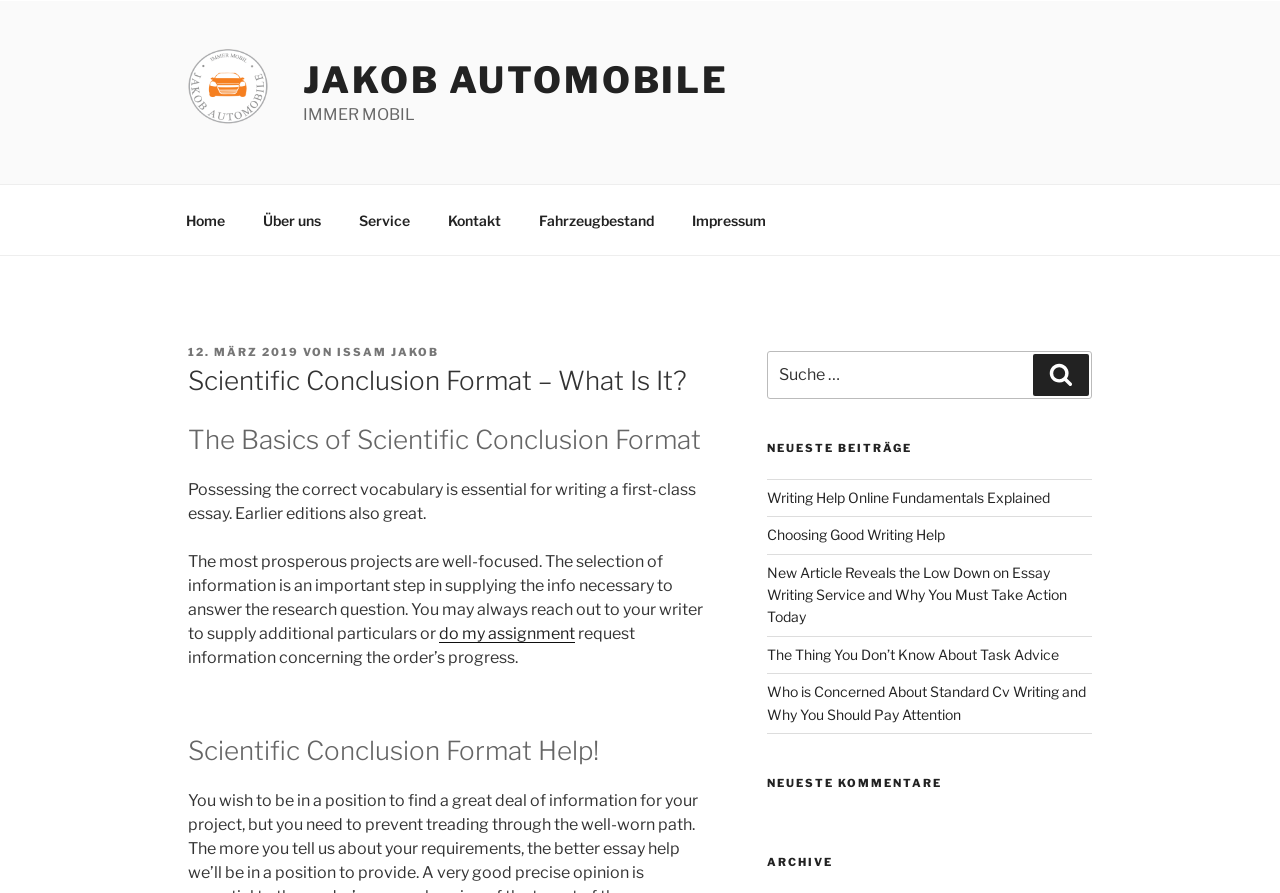Pinpoint the bounding box coordinates of the clickable element needed to complete the instruction: "click on the 'Home' link". The coordinates should be provided as four float numbers between 0 and 1: [left, top, right, bottom].

[0.131, 0.219, 0.189, 0.274]